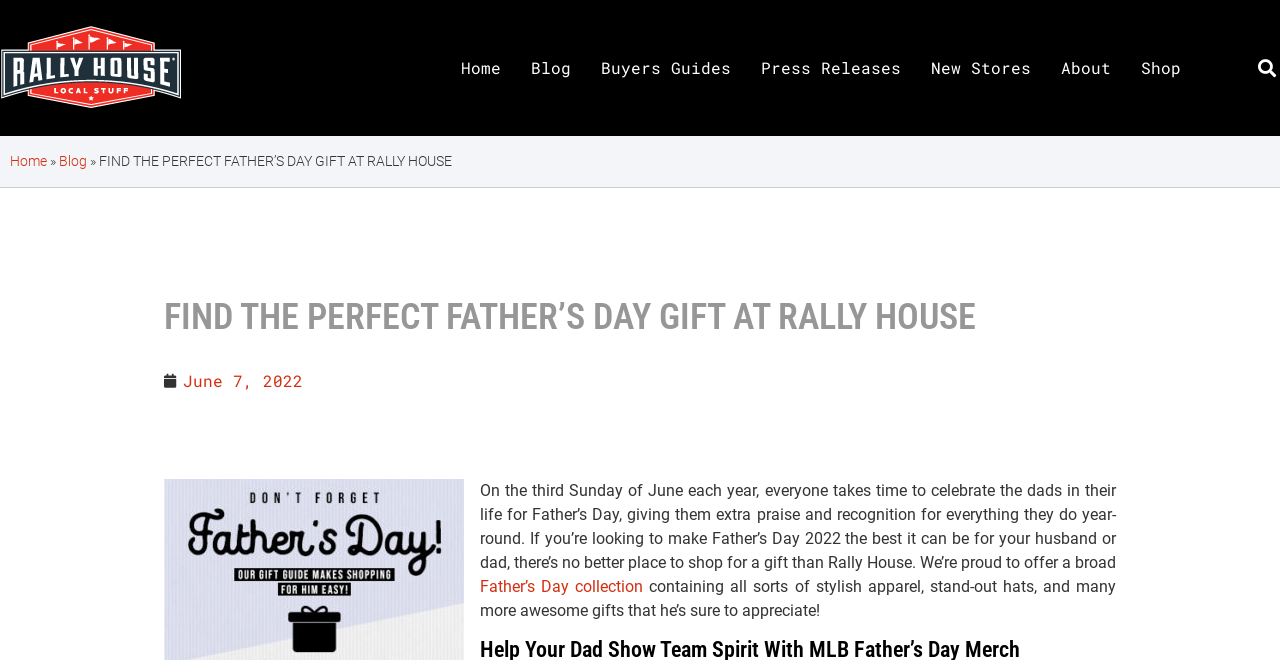What type of gifts can be found in the Father's Day collection?
Please provide a comprehensive answer based on the visual information in the image.

I found the types of gifts mentioned in the webpage by reading the text which describes the Father's Day collection as containing 'stylish apparel, stand-out hats, and many more awesome gifts'.